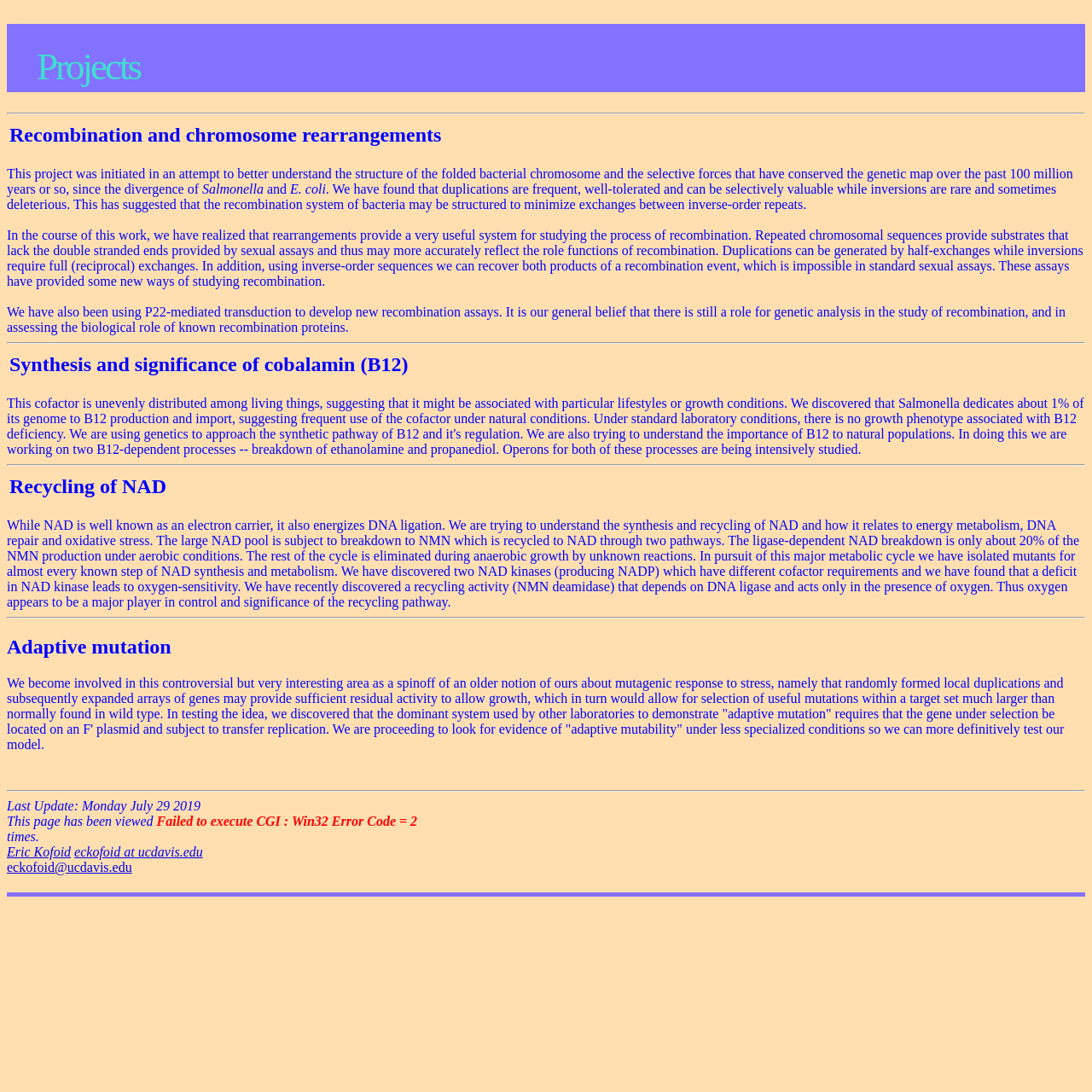Please answer the following query using a single word or phrase: 
What is the main topic of the first project?

Recombination and chromosome rearrangements